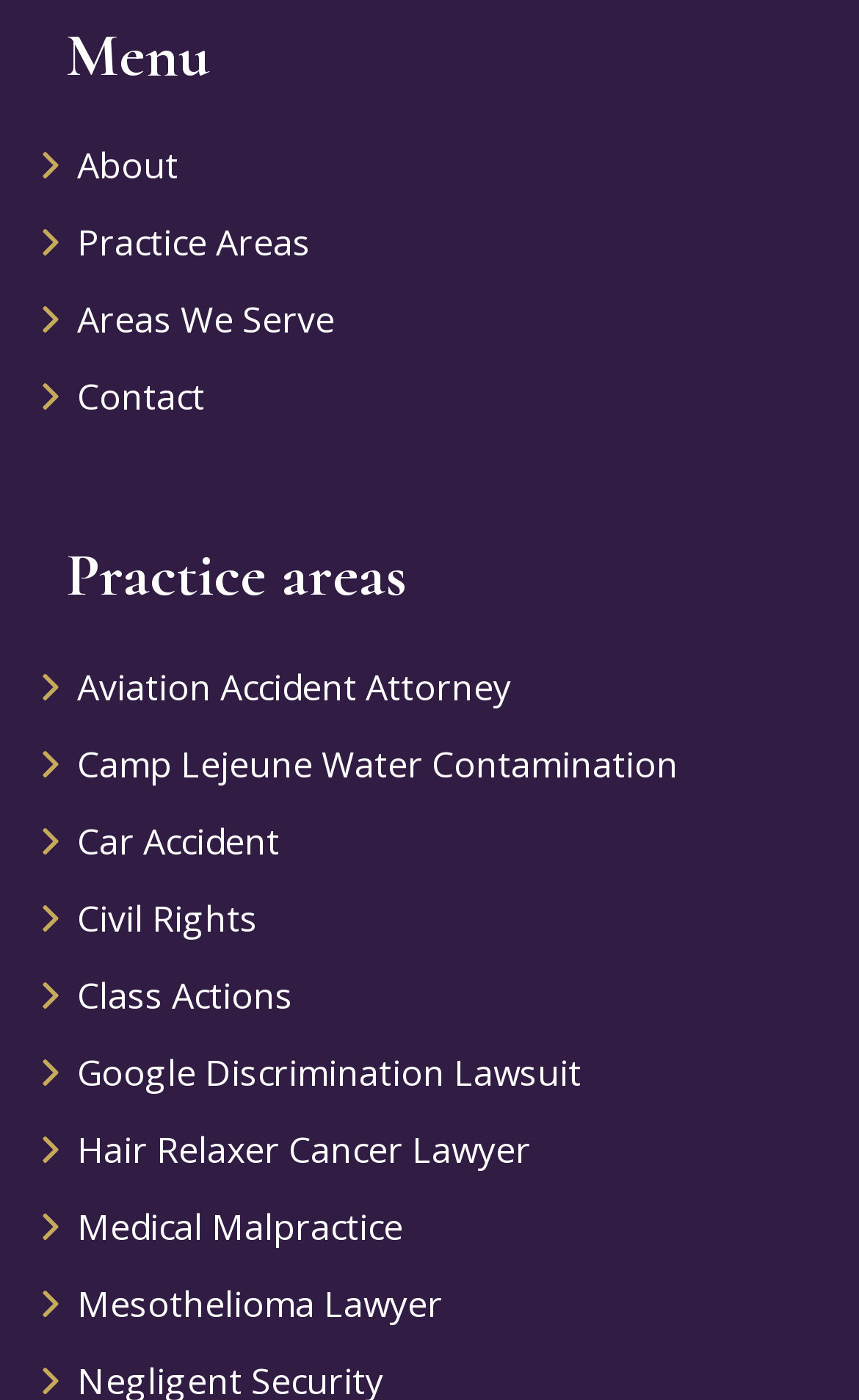What is the first practice area listed?
Using the image, give a concise answer in the form of a single word or short phrase.

Aviation Accident Attorney